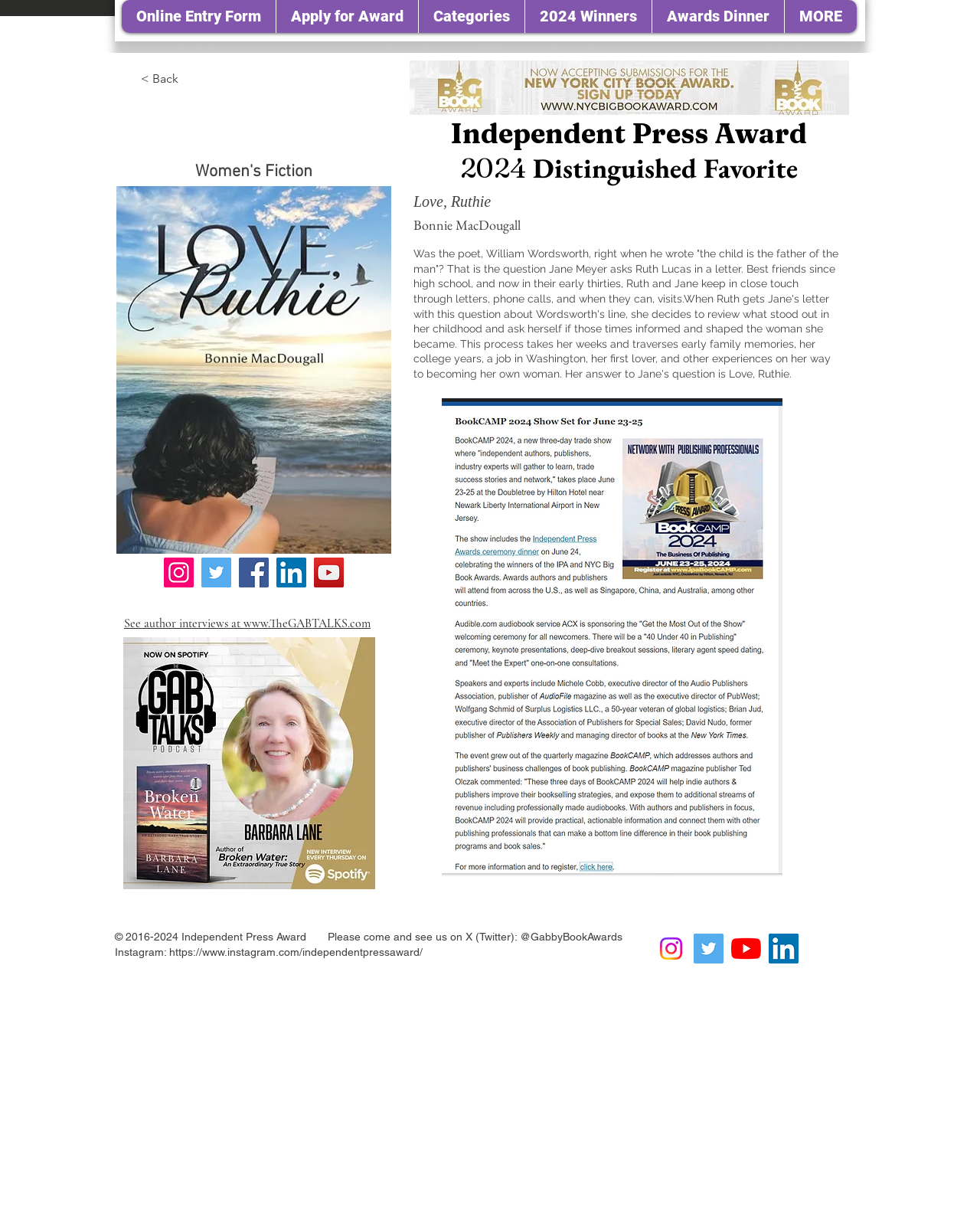Determine the bounding box coordinates of the clickable element to complete this instruction: "Read more about Love, Ruthie". Provide the coordinates in the format of four float numbers between 0 and 1, [left, top, right, bottom].

[0.422, 0.203, 0.855, 0.312]